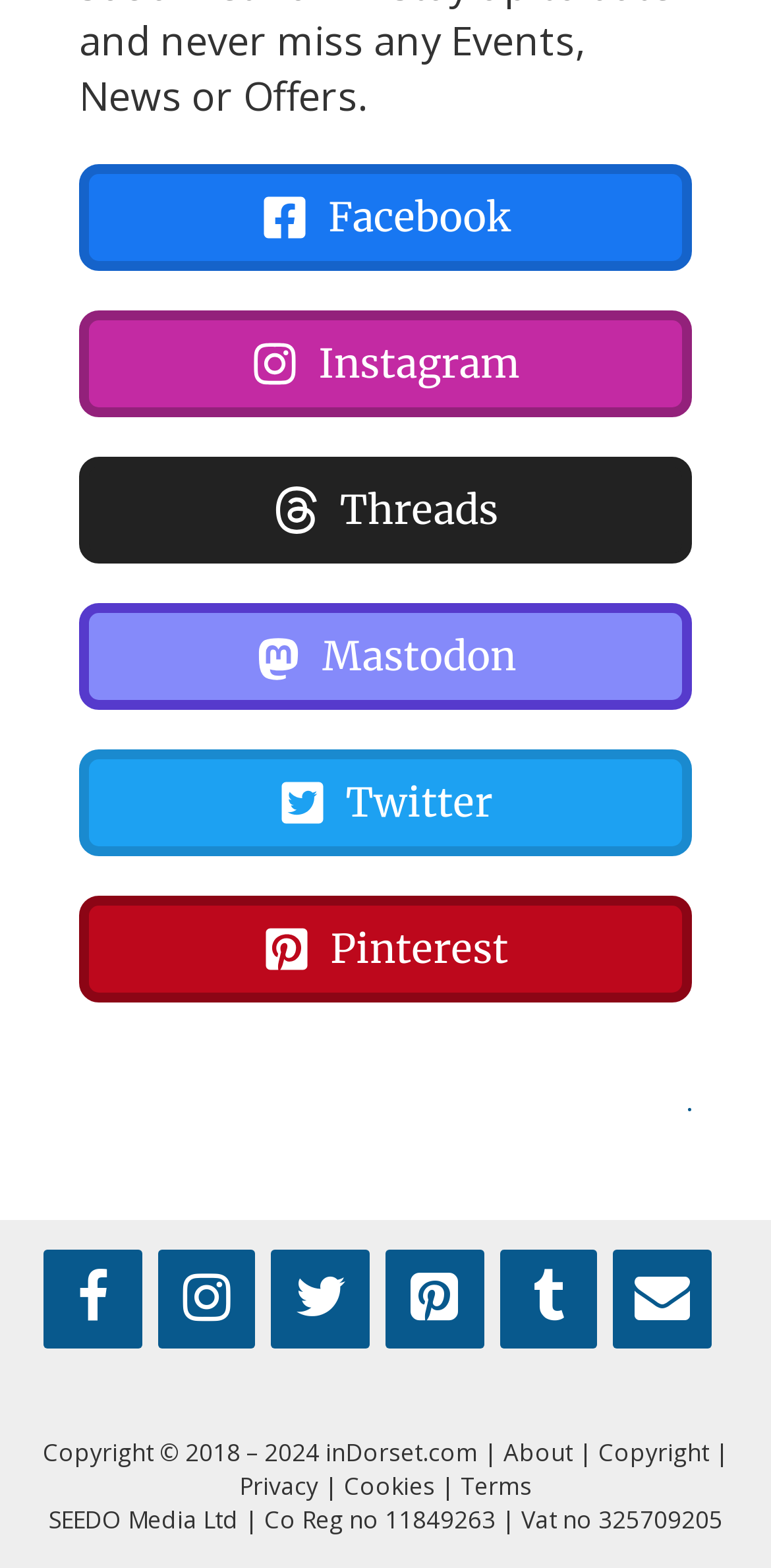Locate the bounding box coordinates of the clickable region necessary to complete the following instruction: "Visit Instagram". Provide the coordinates in the format of four float numbers between 0 and 1, i.e., [left, top, right, bottom].

[0.154, 0.217, 0.846, 0.247]